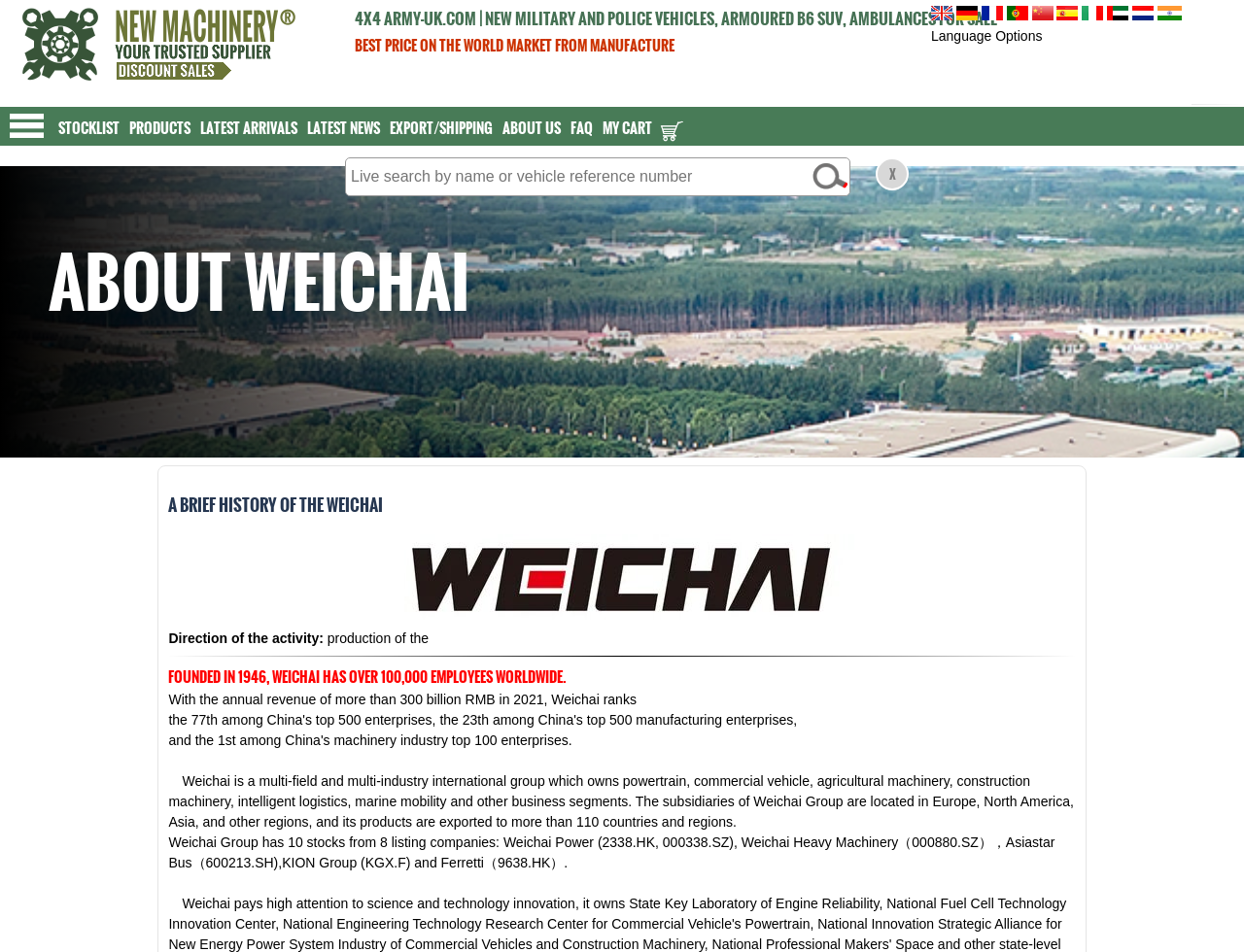Using the description "x", predict the bounding box of the relevant HTML element.

[0.704, 0.165, 0.73, 0.2]